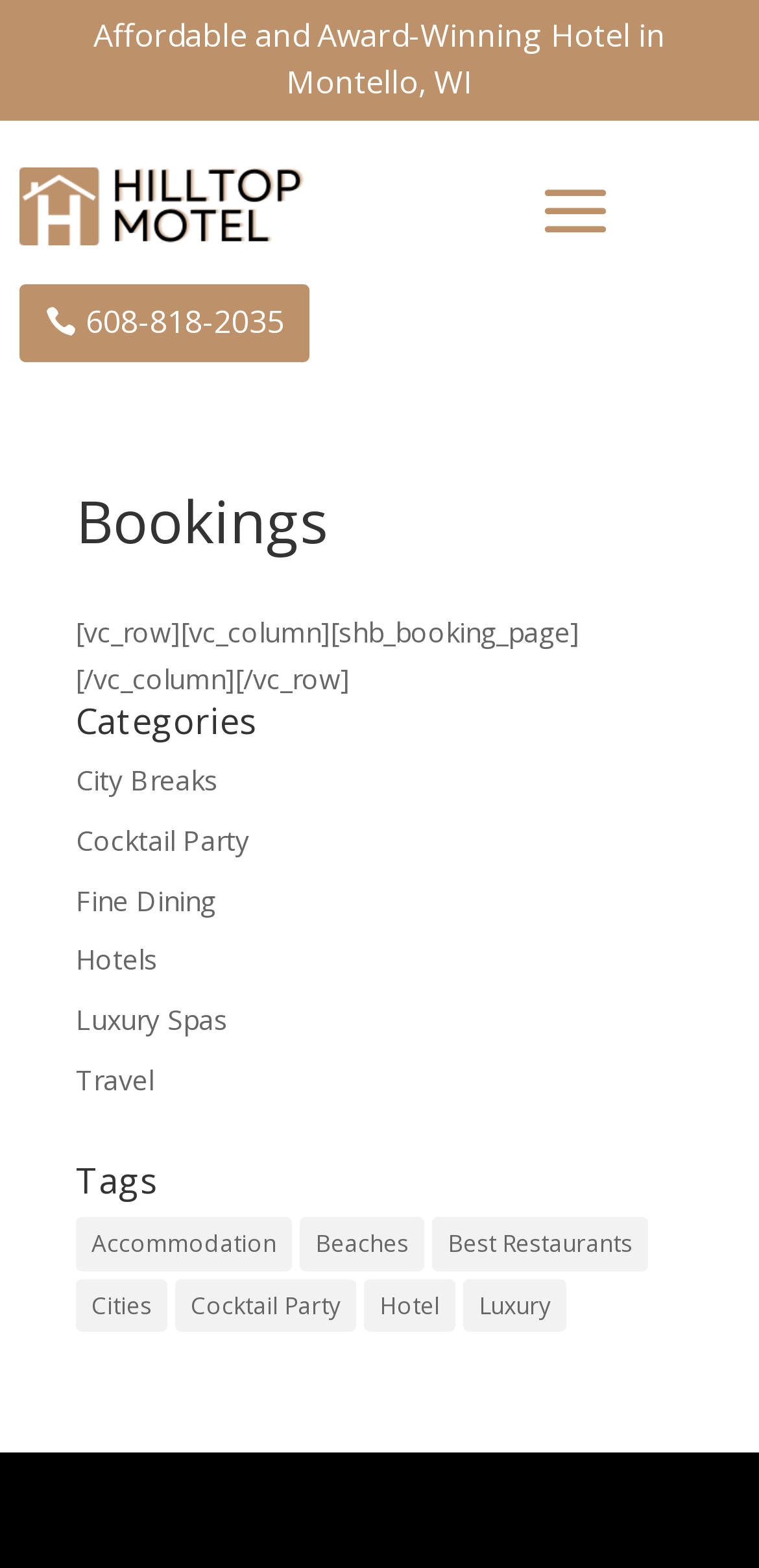How many tags are listed?
Based on the image, give a concise answer in the form of a single word or short phrase.

8